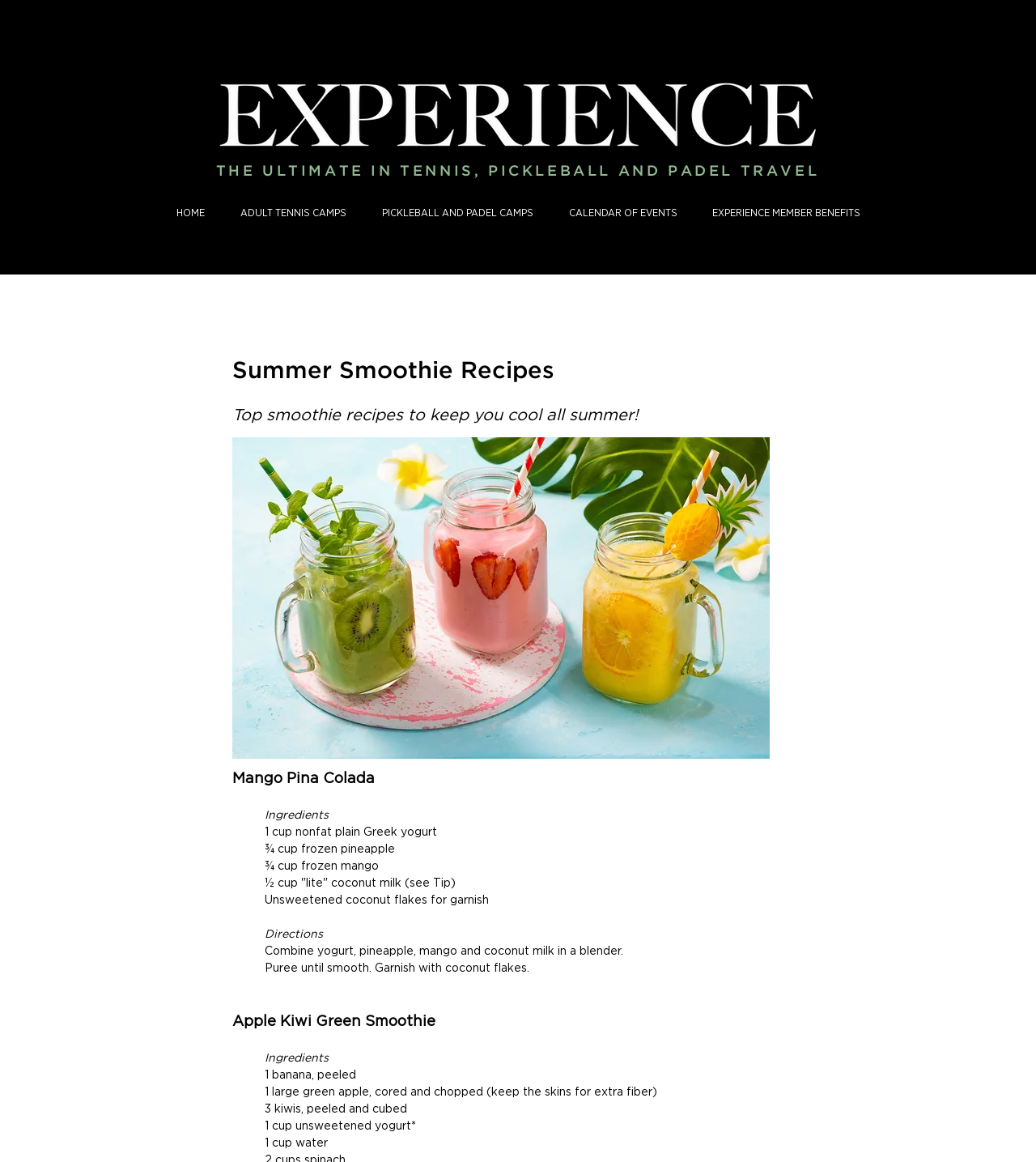How many ingredients are in the Mango Pina Colada smoothie?
Please interpret the details in the image and answer the question thoroughly.

I counted the number of ingredients listed under the 'Ingredients' label for the Mango Pina Colada smoothie. There are 5 ingredients: nonfat plain Greek yogurt, frozen pineapple, frozen mango, 'lite' coconut milk, and unsweetened coconut flakes for garnish.